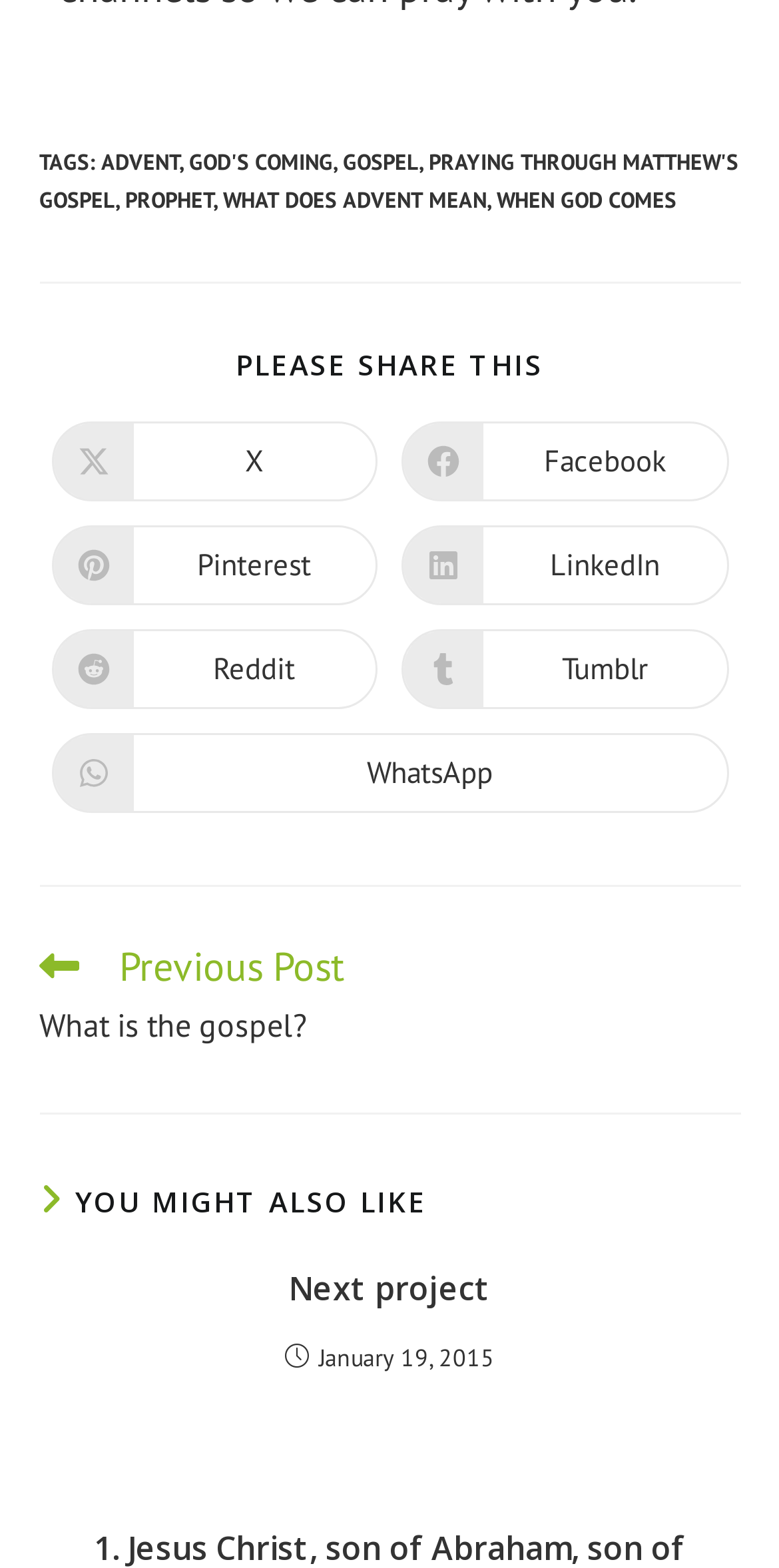Please identify the bounding box coordinates of the element on the webpage that should be clicked to follow this instruction: "Share this content on Facebook". The bounding box coordinates should be given as four float numbers between 0 and 1, formatted as [left, top, right, bottom].

[0.515, 0.268, 0.935, 0.319]